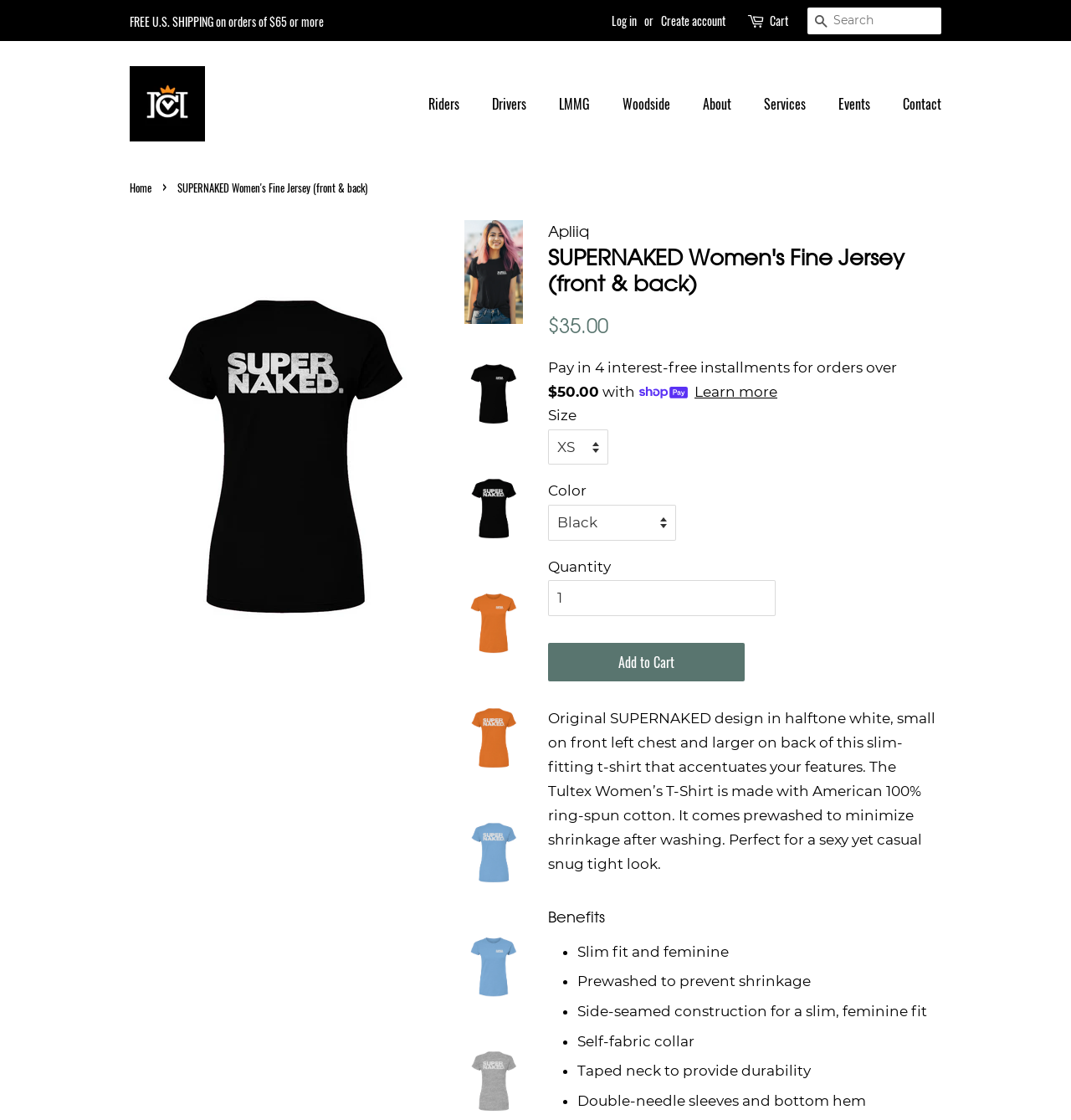Kindly determine the bounding box coordinates for the clickable area to achieve the given instruction: "Search for products".

[0.754, 0.007, 0.879, 0.03]